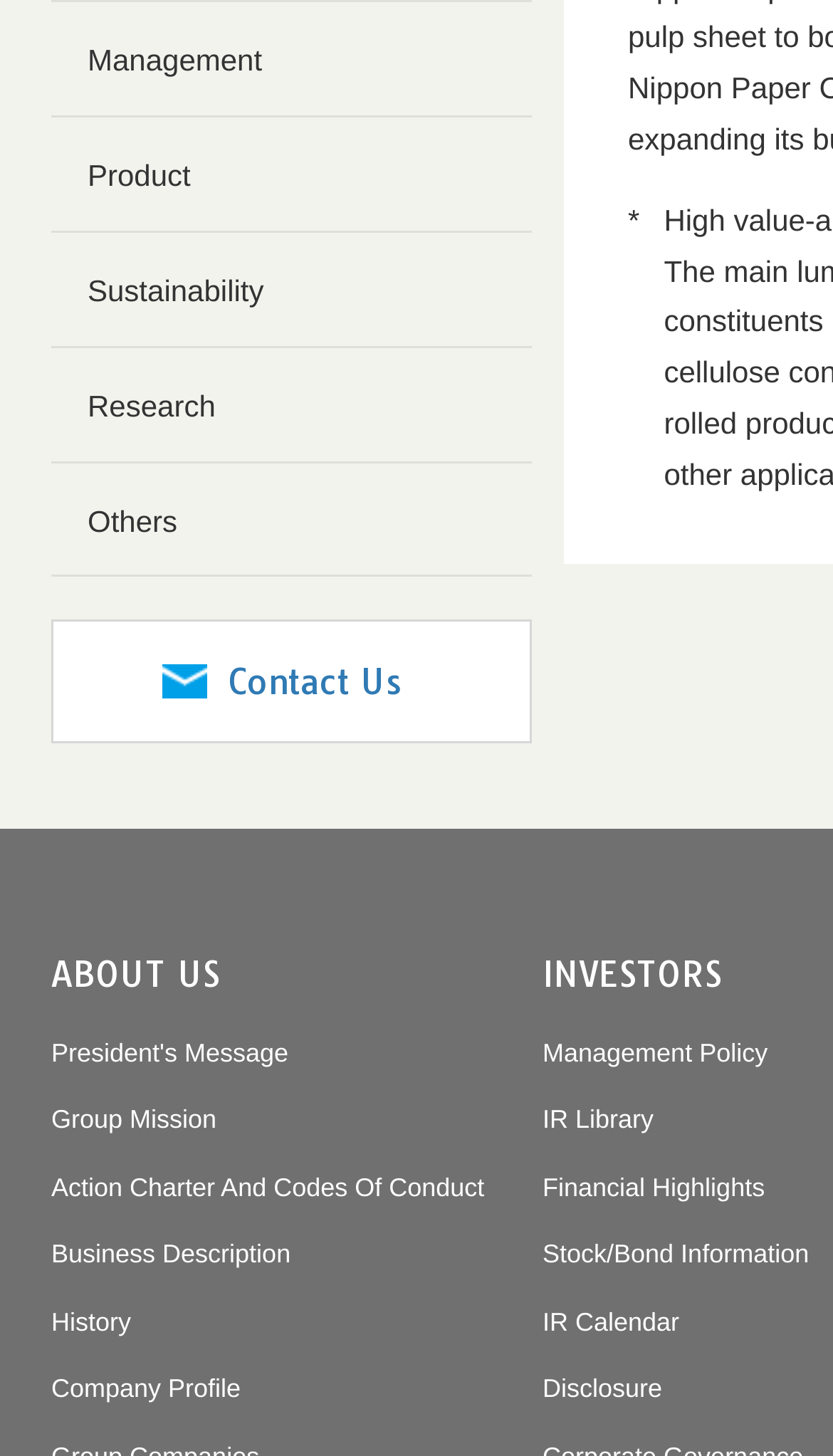Please specify the bounding box coordinates of the clickable region to carry out the following instruction: "Read President's Message". The coordinates should be four float numbers between 0 and 1, in the format [left, top, right, bottom].

[0.062, 0.713, 0.346, 0.733]